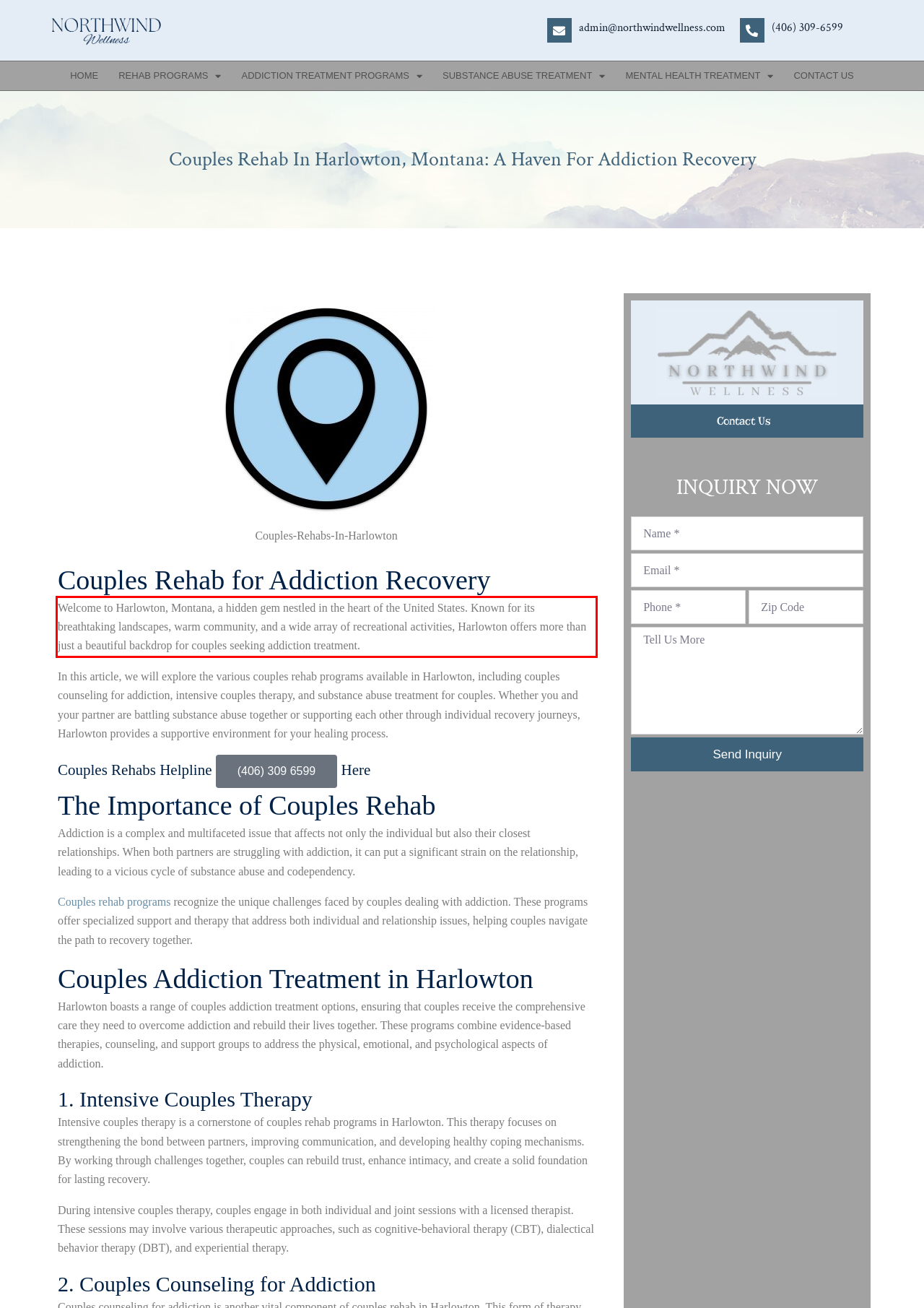You are provided with a webpage screenshot that includes a red rectangle bounding box. Extract the text content from within the bounding box using OCR.

Welcome to Harlowton, Montana, a hidden gem nestled in the heart of the United States. Known for its breathtaking landscapes, warm community, and a wide array of recreational activities, Harlowton offers more than just a beautiful backdrop for couples seeking addiction treatment.